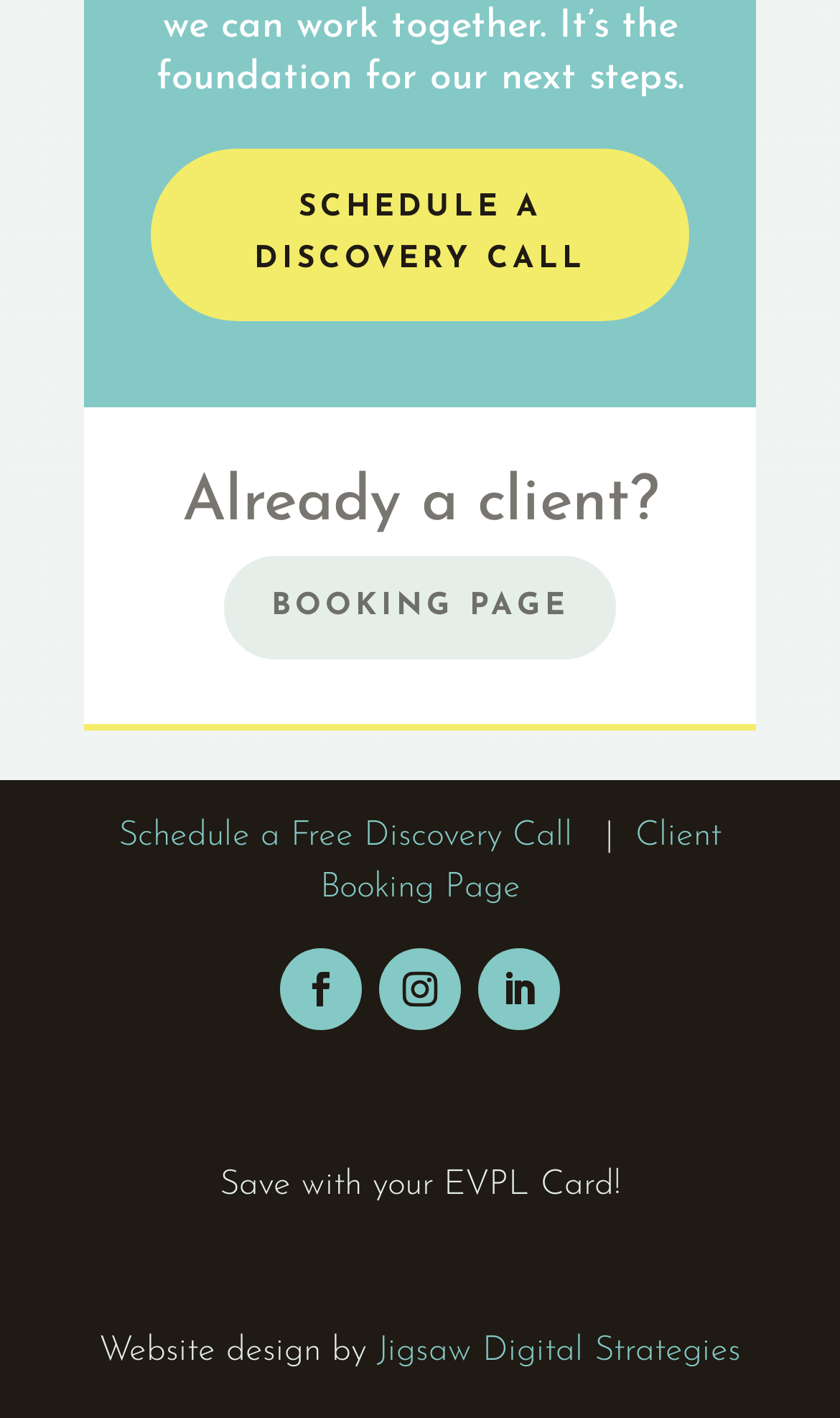Identify the bounding box of the HTML element described here: "Production List". Provide the coordinates as four float numbers between 0 and 1: [left, top, right, bottom].

None